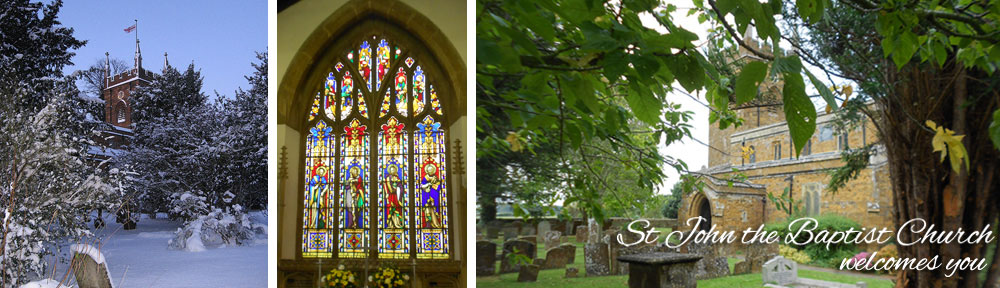What is written at the bottom of the image?
Using the screenshot, give a one-word or short phrase answer.

Welcome message